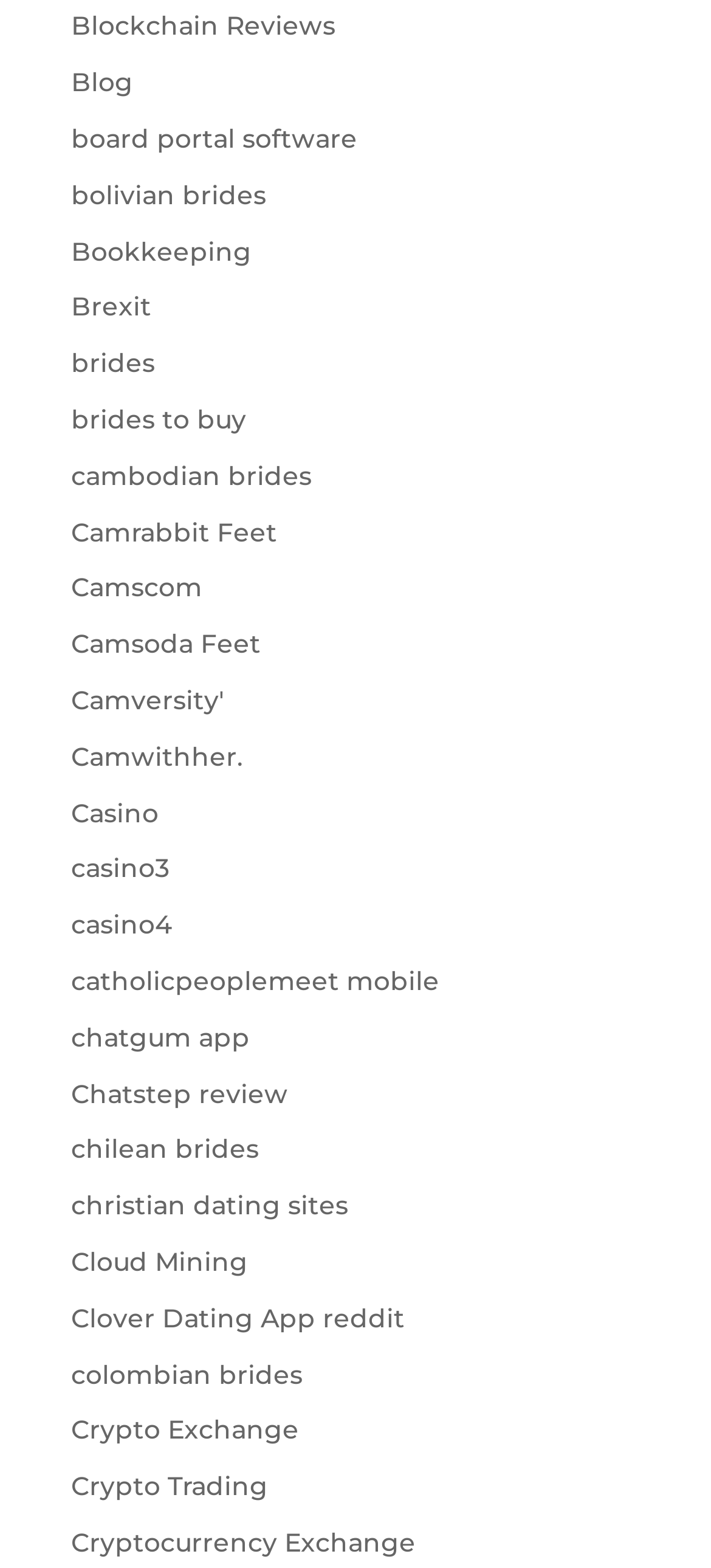What is the topic of the link 'Crypto Exchange'?
Based on the visual details in the image, please answer the question thoroughly.

The link 'Crypto Exchange' is likely related to cryptocurrency trading or exchange services, as it is grouped with other links related to cryptocurrency, such as 'Crypto Trading' and 'Cryptocurrency Exchange'.